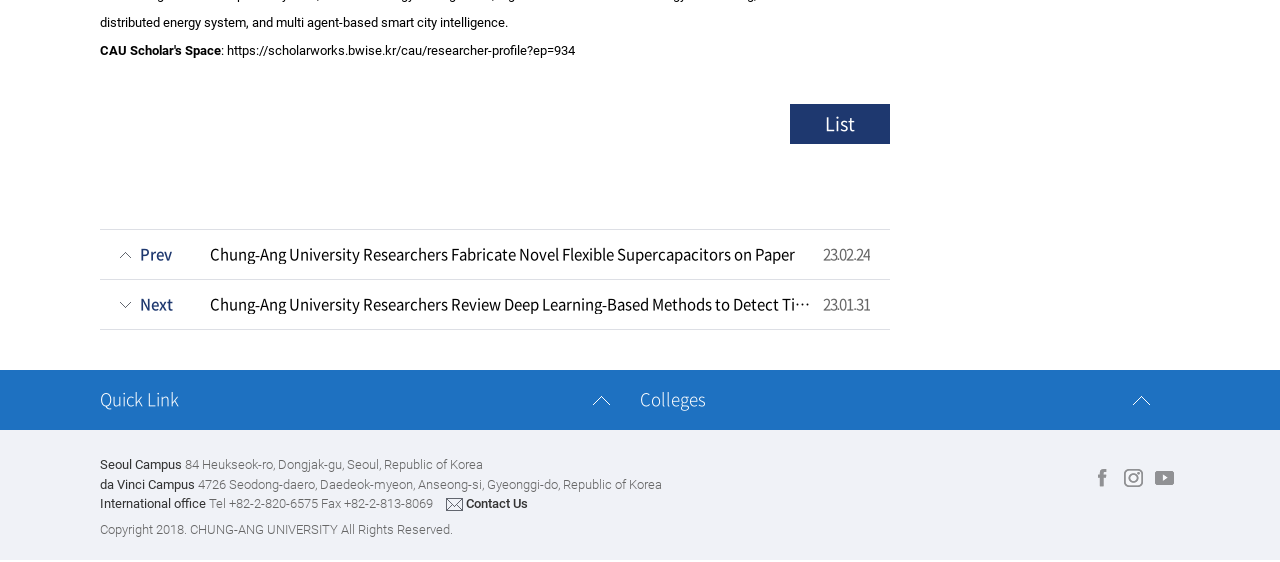Given the element description Colleges, identify the bounding box coordinates for the UI element on the webpage screenshot. The format should be (top-left x, top-left y, bottom-right x, bottom-right y), with values between 0 and 1.

[0.5, 0.658, 0.922, 0.765]